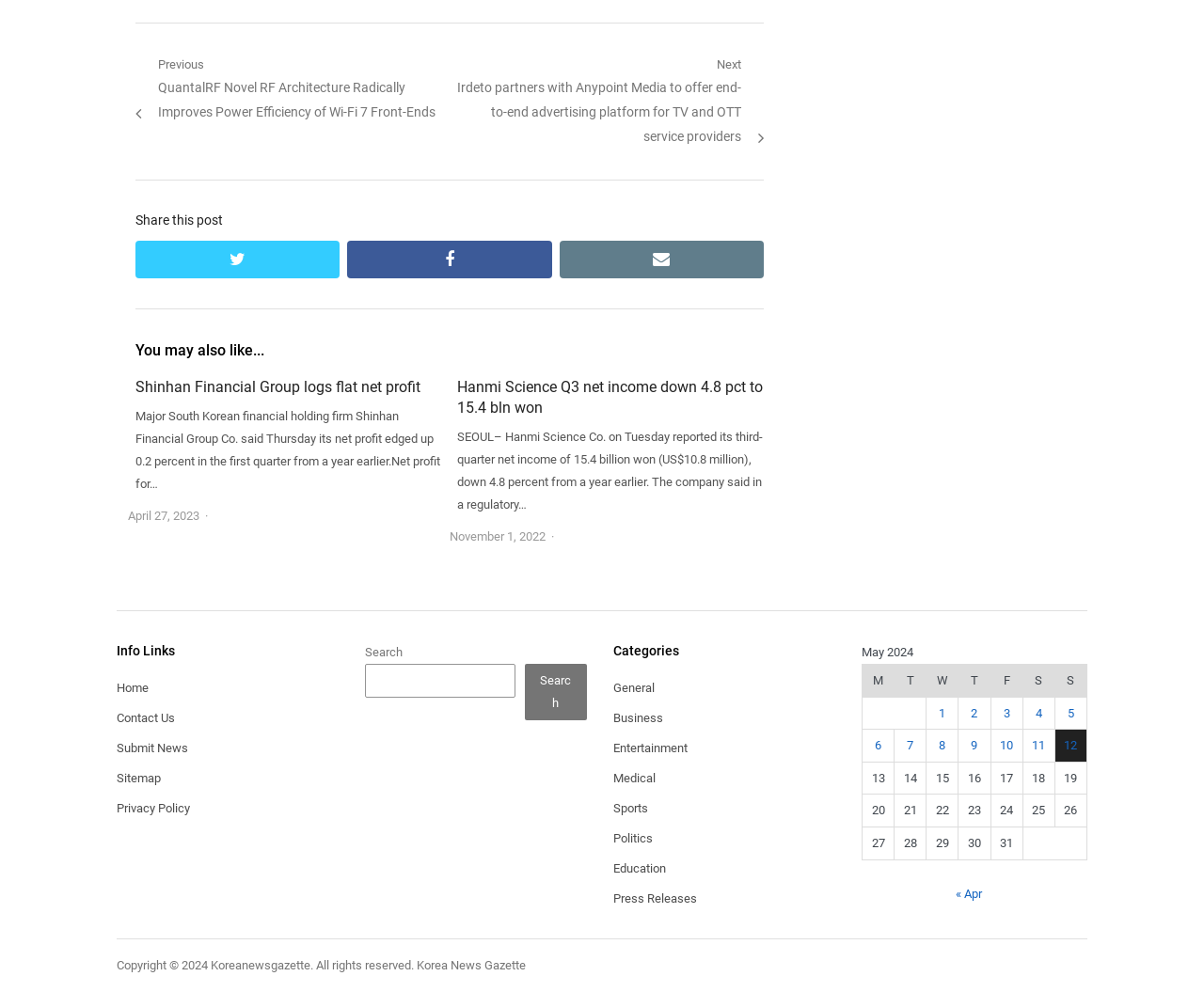How many posts are listed in the 'You may also like...' section?
Based on the image, please offer an in-depth response to the question.

The 'You may also like...' section is located at the top of the webpage and lists two posts, 'Shinhan Financial Group logs flat net profit' and 'Hanmi Science Q3 net income down 4.8 pct to 15.4 bln won'. There are 2 posts in total.